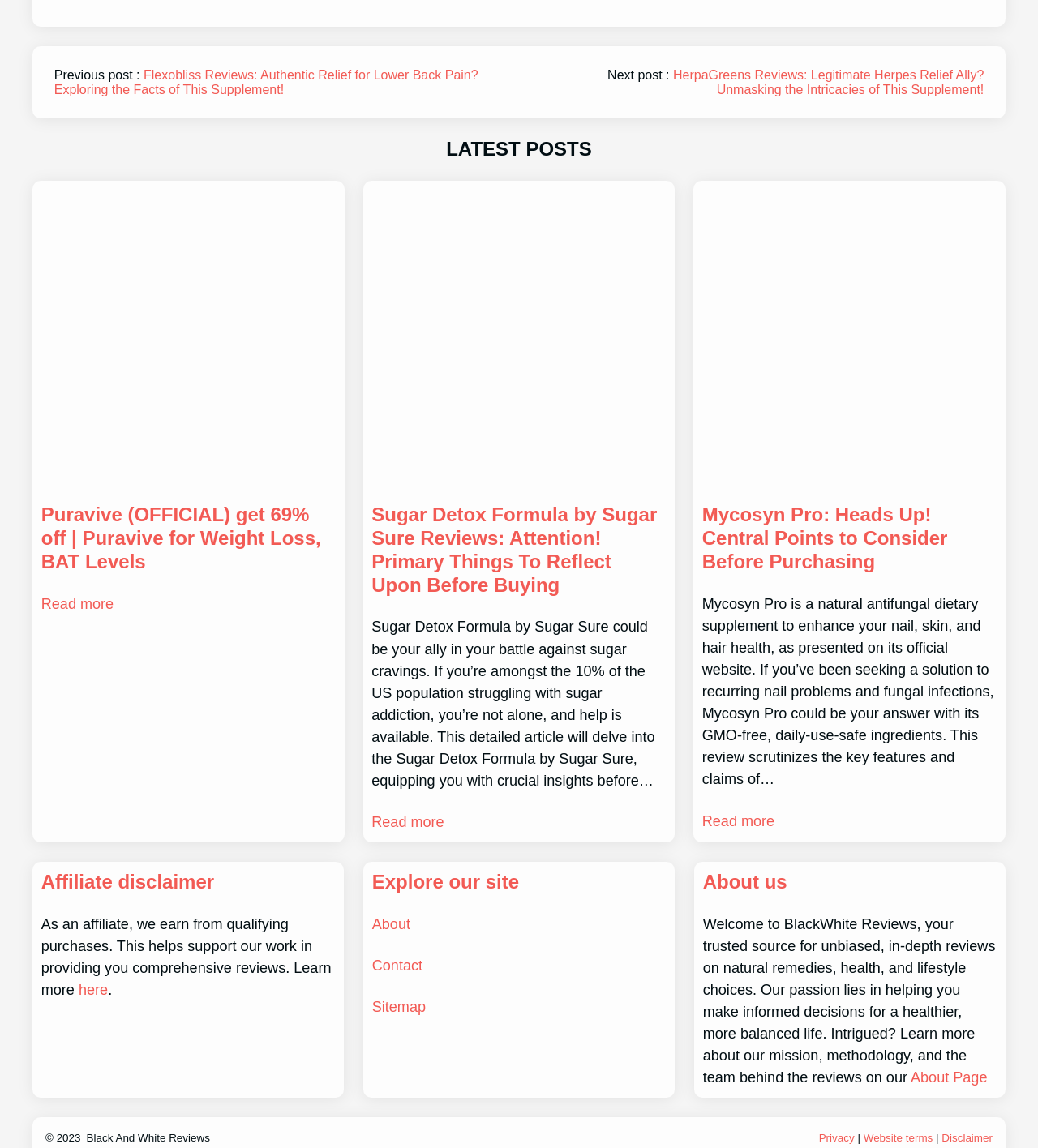Identify the coordinates of the bounding box for the element that must be clicked to accomplish the instruction: "Learn about Sugar Detox Formula by Sugar Sure".

[0.358, 0.707, 0.428, 0.726]